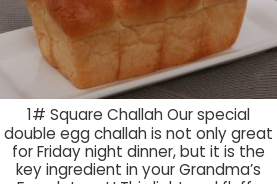What is the loaf presented on?
Offer a detailed and full explanation in response to the question.

The caption states that the loaf is presented on a simple white plate, which enhances its appealing golden-brown crust and makes it a delightful addition to any meal or gathering.